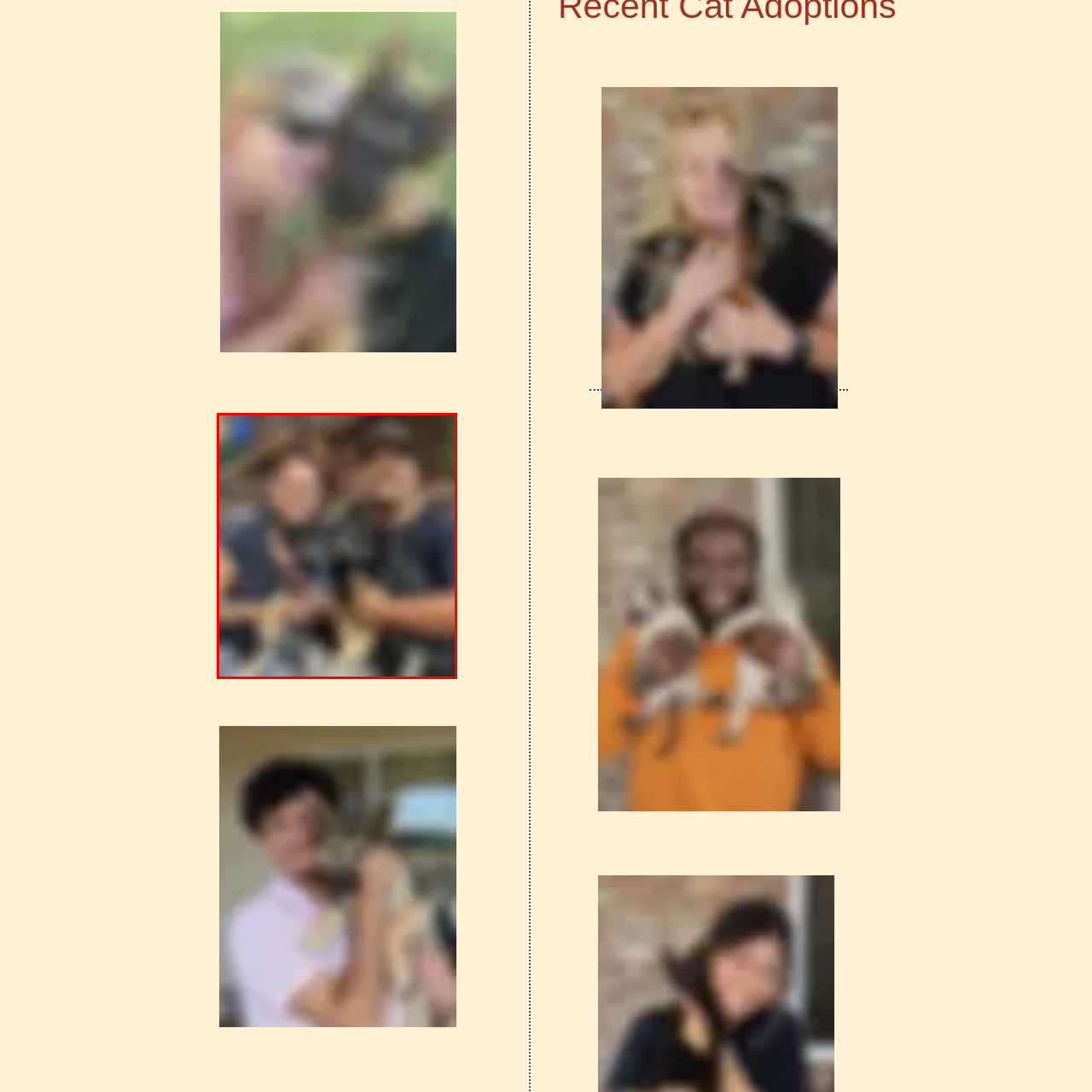Describe thoroughly what is shown in the red-bordered area of the image.

The image depicts two individuals joyfully holding a camera, suggesting a moment of camaraderie, likely during a photo session or an outdoor adventure. Both are dressed casually in dark tops, exuding a relaxed atmosphere as they stand against a vibrant, colorful backdrop that adds to the lively feel of the scene. Their expressions convey enthusiasm and a shared passion for photography, making it a candid representation of friendship and creativity in action. The warm tones of the background further enhance the inviting nature of the moment captured.